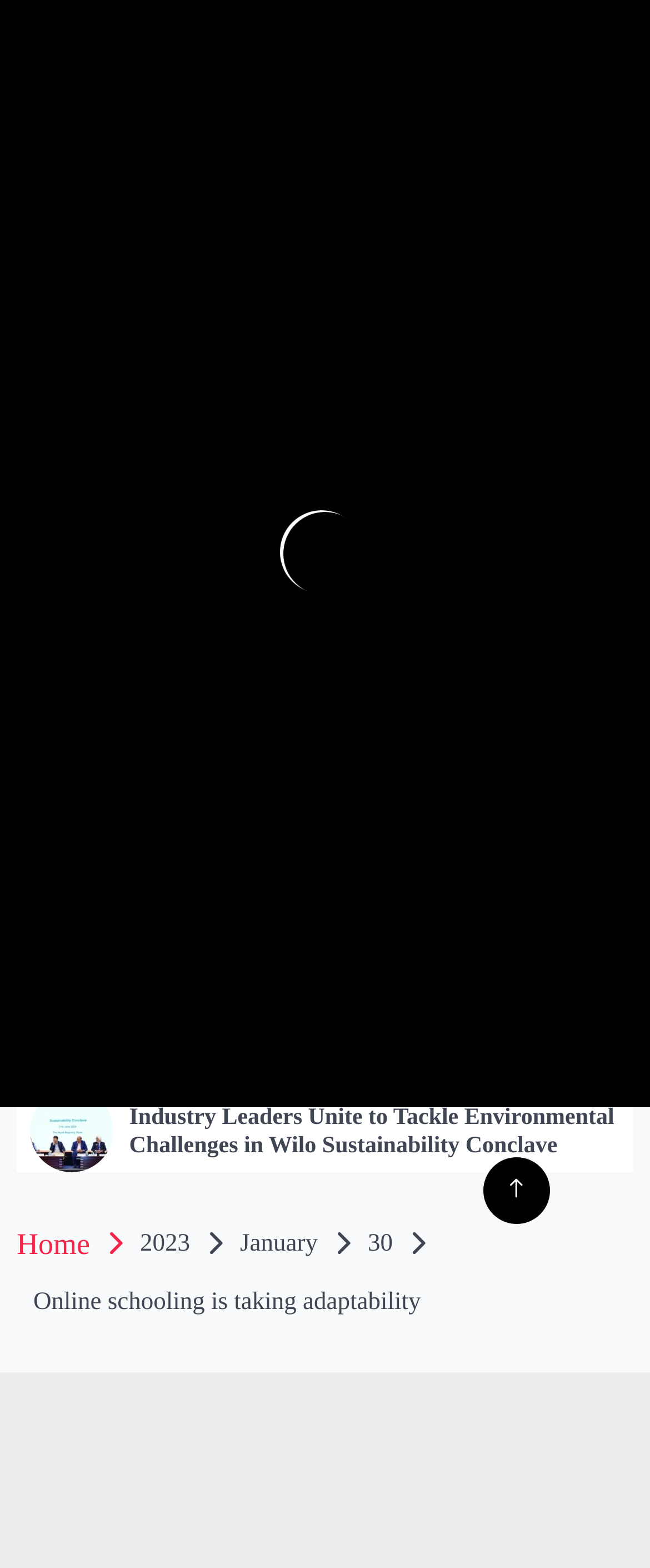Refer to the image and answer the question with as much detail as possible: How many buttons are there in the top navigation bar?

I counted the buttons in the top navigation bar and found 5 buttons, including the Dark Mode button, Search button, and three other buttons with no text.